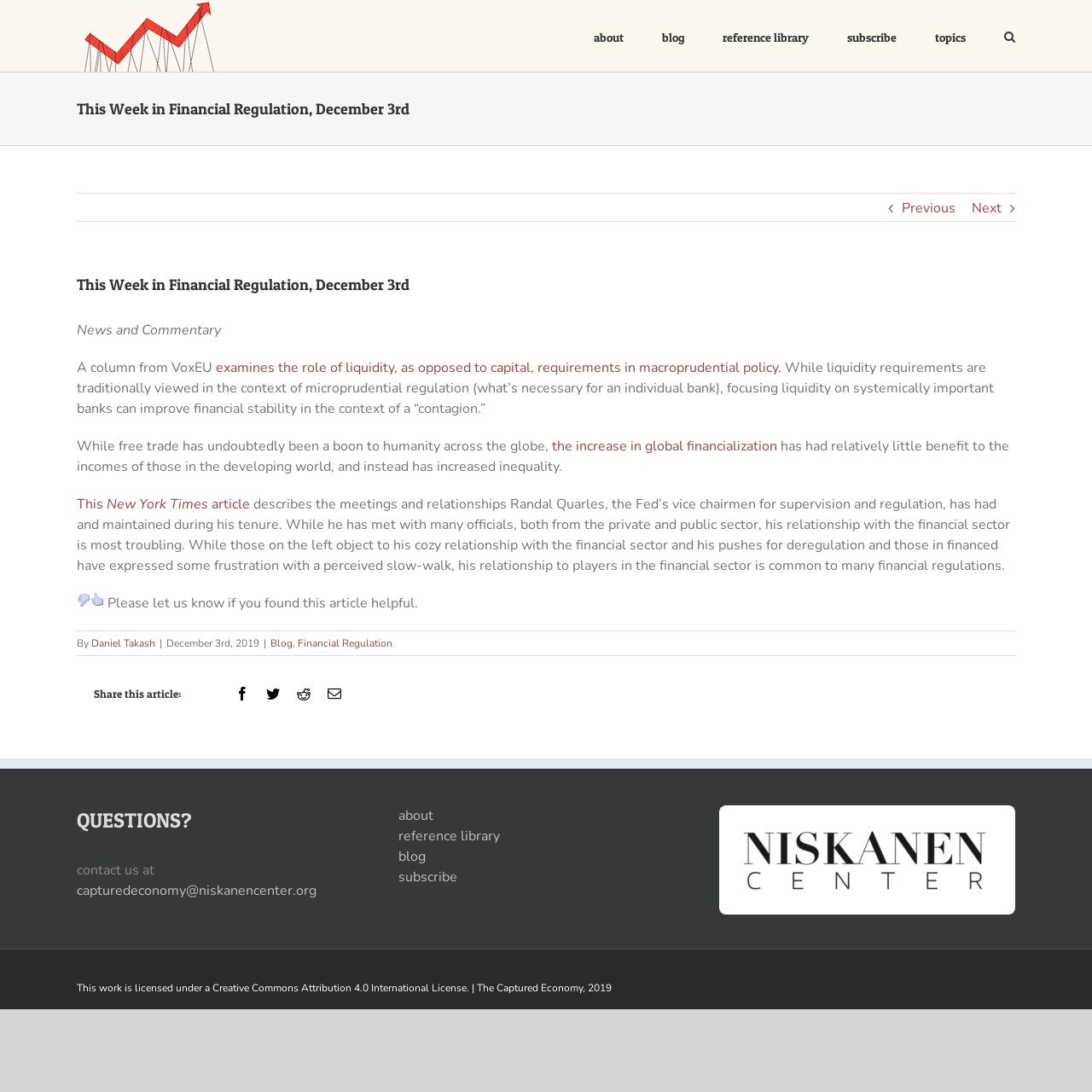Give a full account of the webpage's elements and their arrangement.

This webpage is titled "This Week in Financial Regulation, December 3rd – The Captured Economy" and features a logo of "The Captured Economy" at the top left corner. Below the logo, there is a main menu navigation bar with five menu items: "about", "blog", "reference library", "subscribe", and "topics". To the right of the menu bar, there is a search link.

The main content of the webpage is divided into two sections. The top section has a heading "This Week in Financial Regulation, December 3rd" and features two navigation links, "Previous" and "Next", at the top right corner. Below the heading, there are several paragraphs of text, including a column from VoxEU that examines the role of liquidity in macroprudential policy. The text also discusses the benefits and drawbacks of free trade and its impact on financial stability.

The second section of the main content features a series of links to share the article on social media platforms, including Facebook, Twitter, Reddit, and Email. Below the sharing links, there is a section with the author's information, including the name "Daniel Takash" and the date "December 3rd, 2019". There are also links to related topics, including "Blog" and "Financial Regulation".

At the bottom of the webpage, there are two sections. The first section has a heading "QUESTIONS?" and provides contact information, including an email address. The second section features a horizontal menu bar with four menu items: "about", "reference library", "blog", and "subscribe". Below the menu bar, there is a link to the "Niskanen Center for Public Policy" and its logo. Finally, there is a footer section with a copyright notice and a link to the Creative Commons Attribution 4.0 International License.